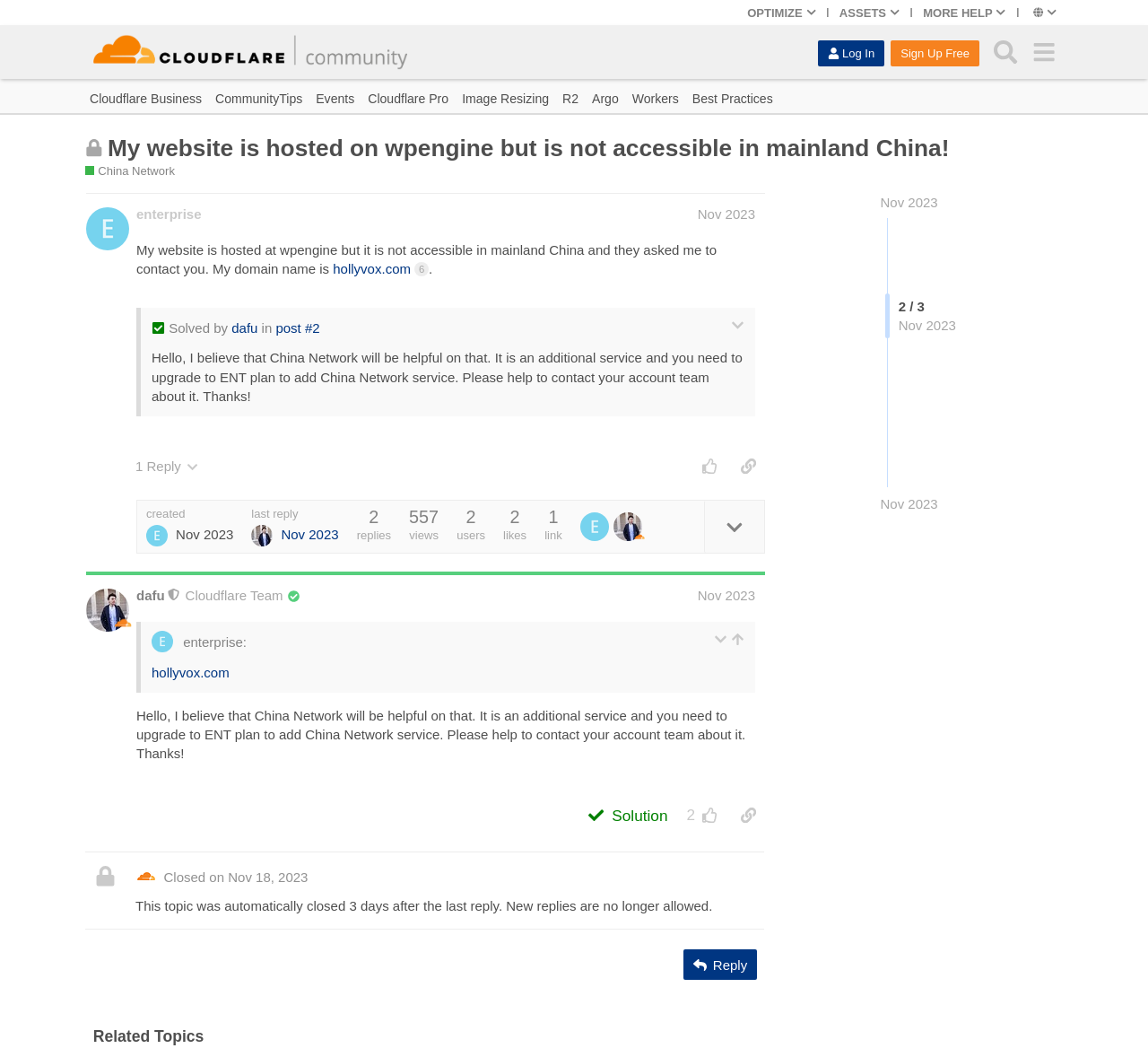Determine the coordinates of the bounding box that should be clicked to complete the instruction: "Choose a version of gtk-3.12.2". The coordinates should be represented by four float numbers between 0 and 1: [left, top, right, bottom].

None